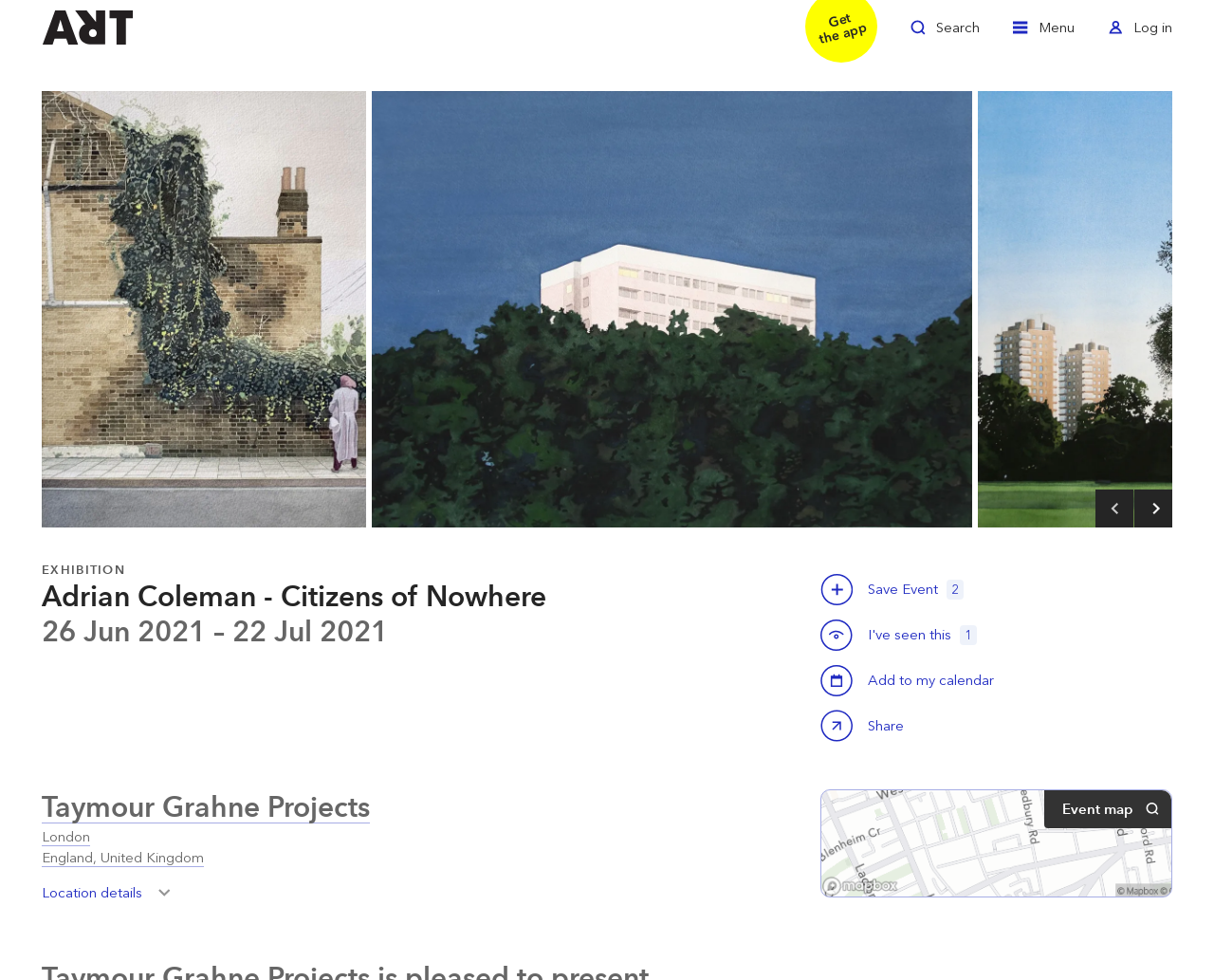How many images are zoomable?
Use the image to give a comprehensive and detailed response to the question.

I found the answer by looking at the links with the text 'Zoom in' and counting the number of images associated with them, which are two.